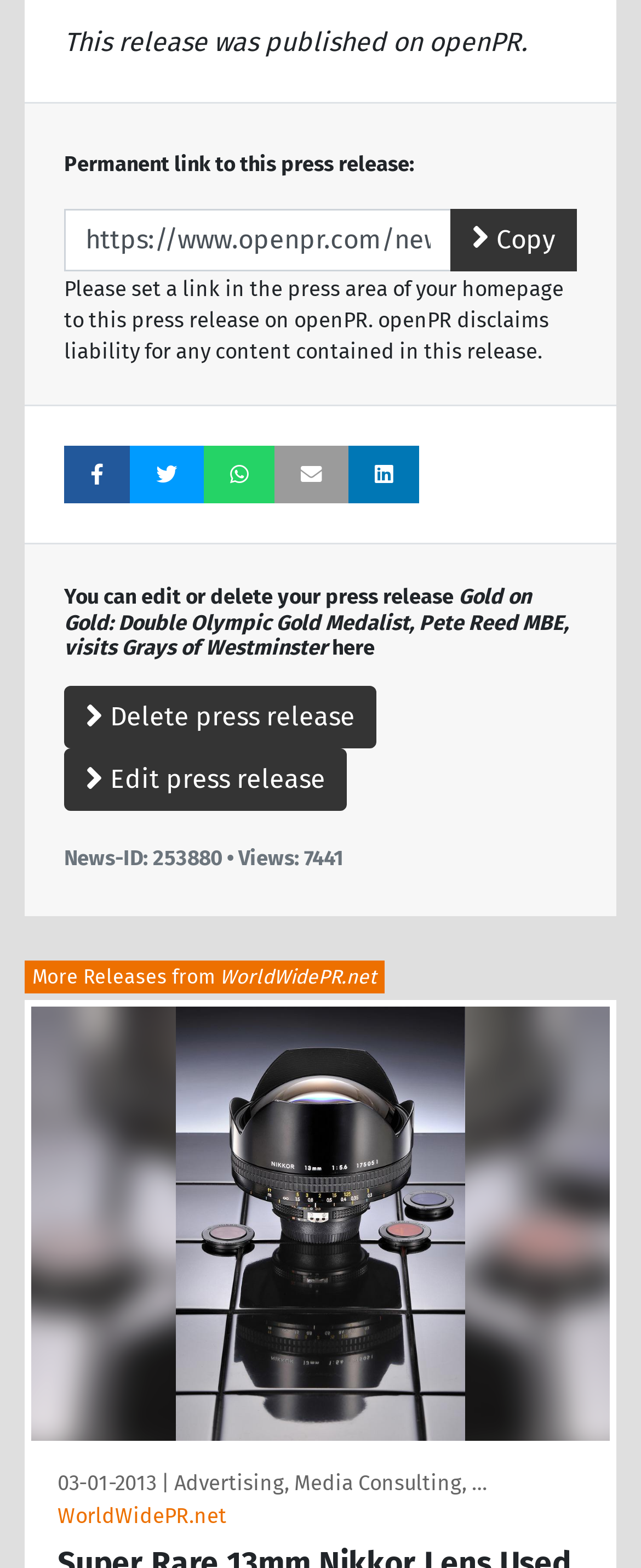Determine the bounding box coordinates of the UI element that matches the following description: "Delete press release". The coordinates should be four float numbers between 0 and 1 in the format [left, top, right, bottom].

[0.1, 0.438, 0.587, 0.477]